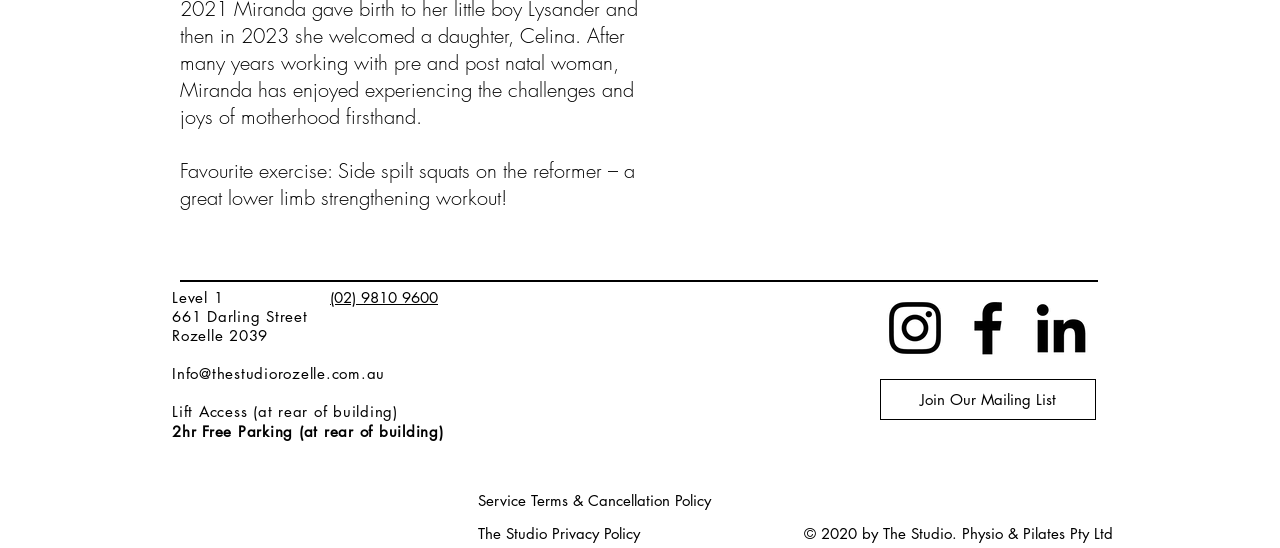Locate and provide the bounding box coordinates for the HTML element that matches this description: "661 Darling Street".

[0.134, 0.56, 0.24, 0.595]